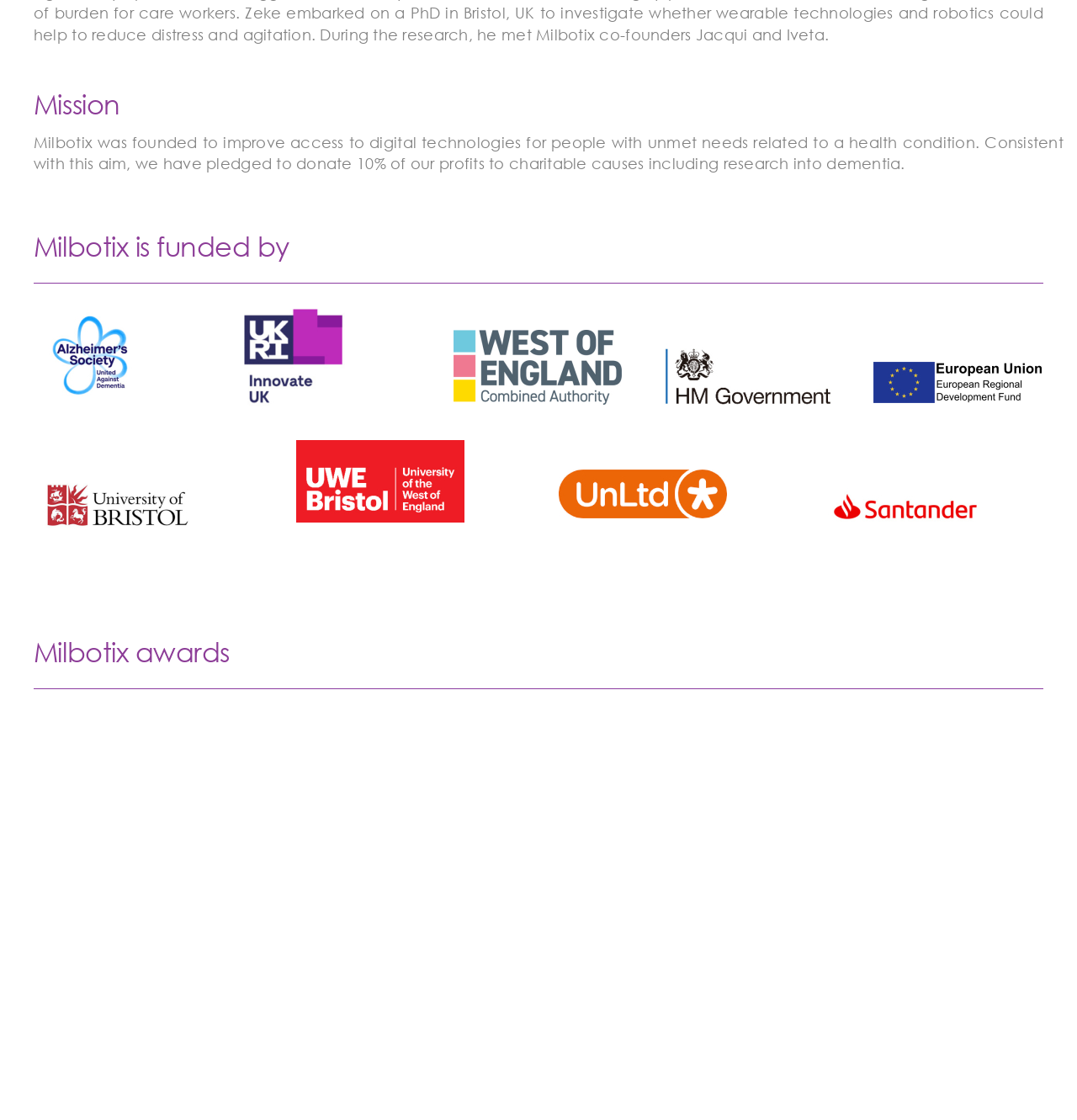What is the name of the award won by Milbotix?
Using the information from the image, give a concise answer in one word or a short phrase.

Ageing Society Award